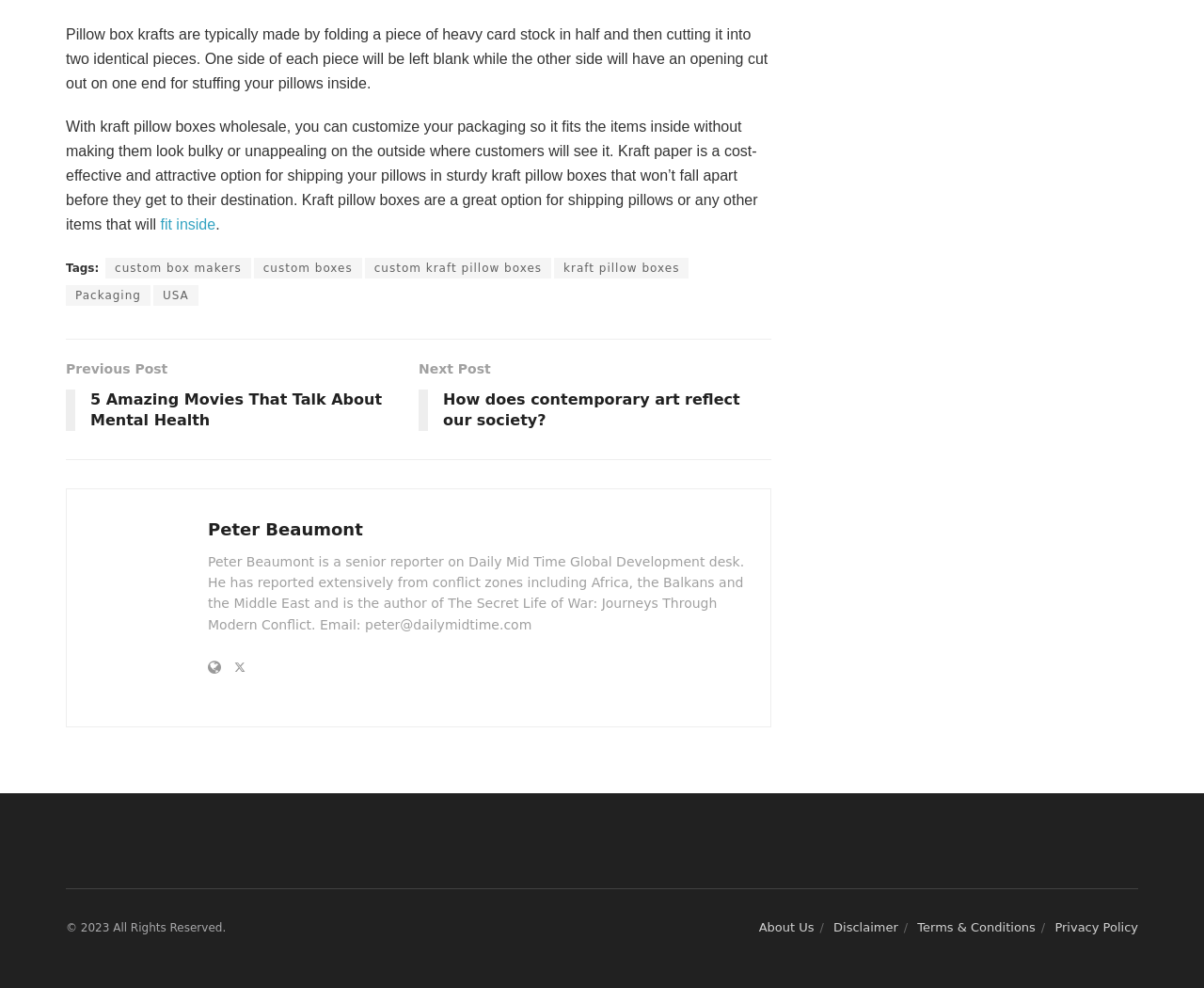Can you identify the bounding box coordinates of the clickable region needed to carry out this instruction: 'Follow us on Facebook'? The coordinates should be four float numbers within the range of 0 to 1, stated as [left, top, right, bottom].

None